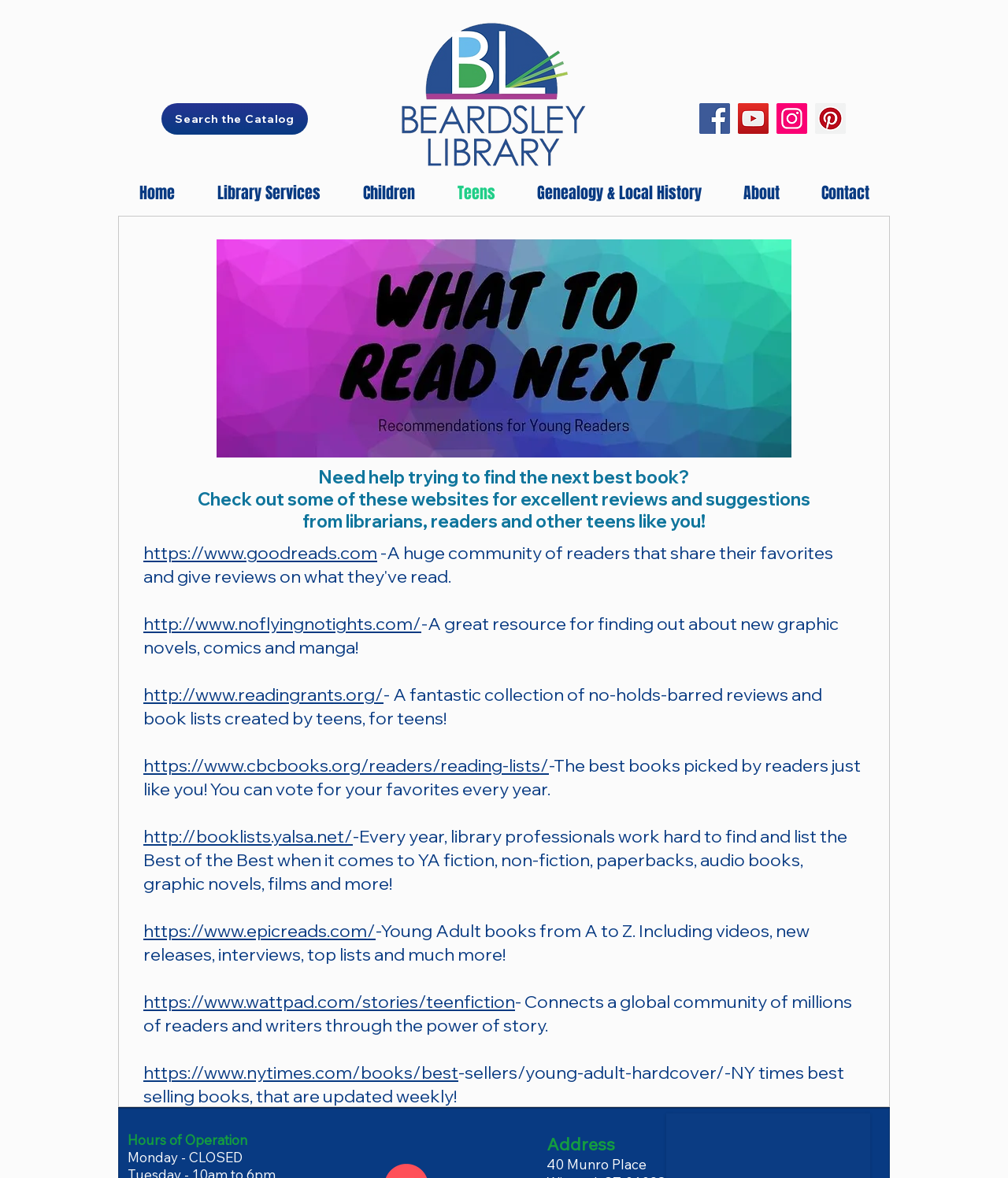Pinpoint the bounding box coordinates of the element that must be clicked to accomplish the following instruction: "Go to Home". The coordinates should be in the format of four float numbers between 0 and 1, i.e., [left, top, right, bottom].

[0.117, 0.15, 0.195, 0.177]